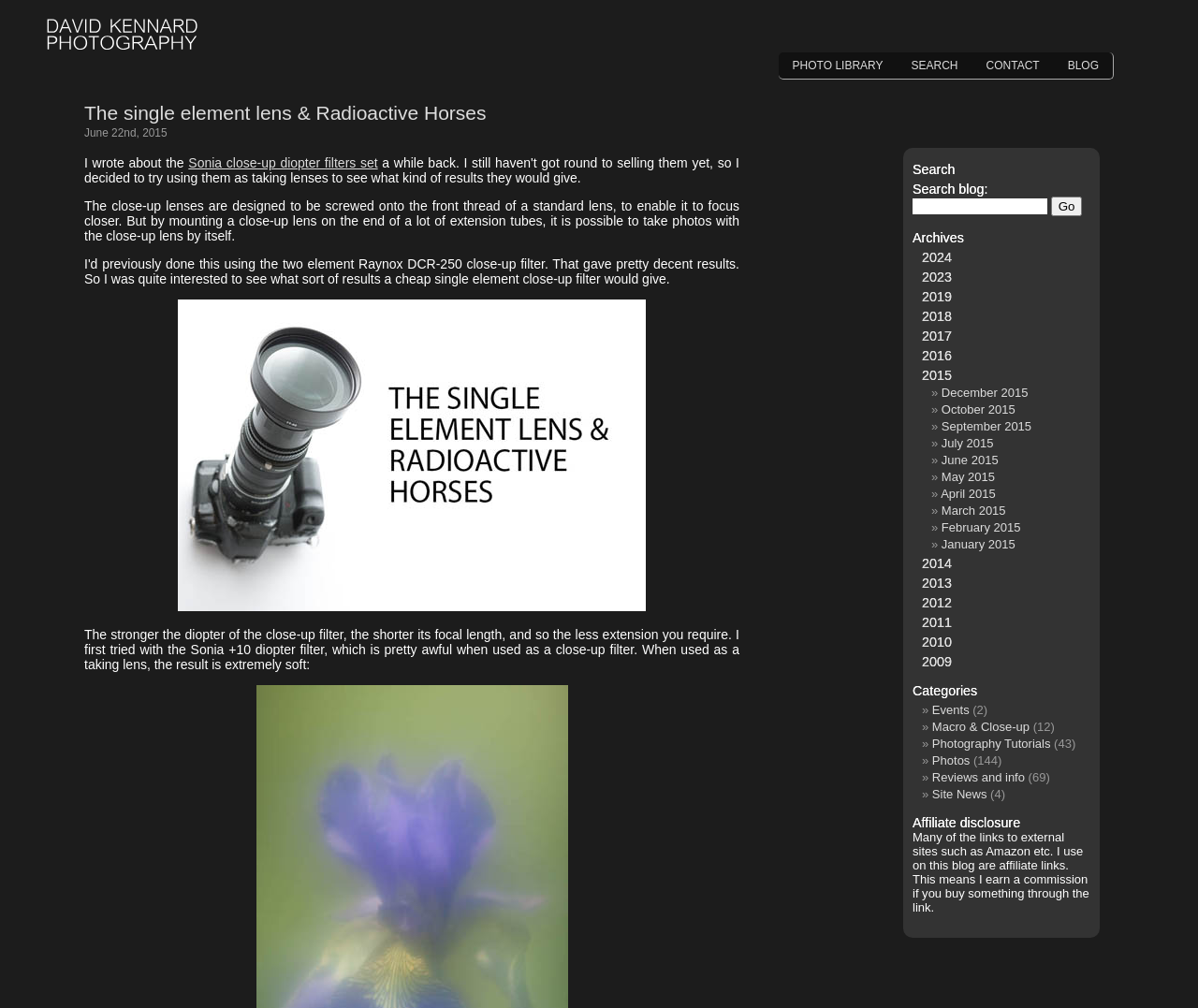Please find and report the primary heading text from the webpage.

The single element lens & Radioactive Horses